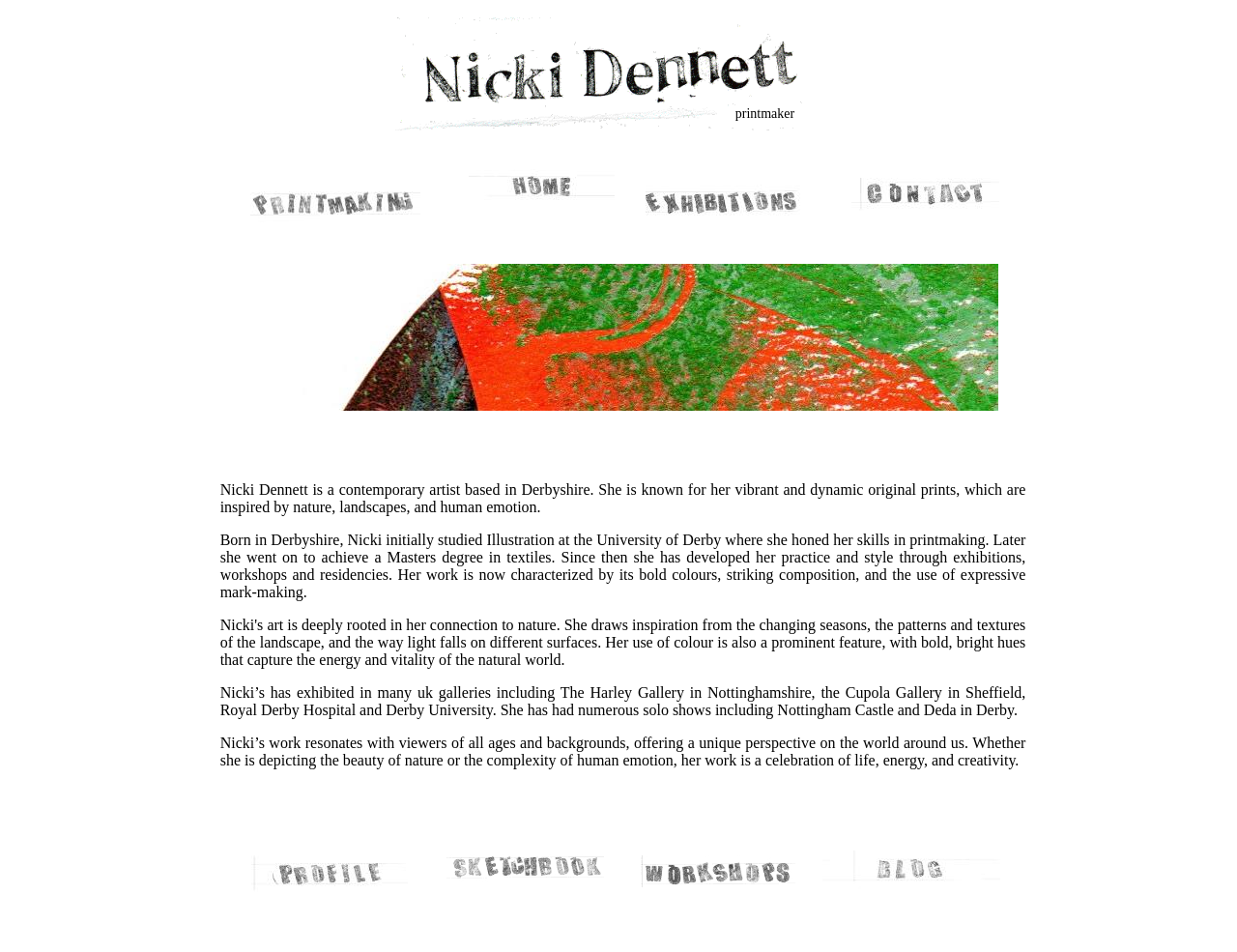Write an exhaustive caption that covers the webpage's main aspects.

This webpage appears to be a profile page for an artist, Nicki Dennett. The page is divided into several sections, each containing different types of content.

At the top of the page, there is a table with three rows, each containing an image. The images are positioned side by side, with the first image on the left, the second in the middle, and the third on the right. The images are relatively small, taking up about one-quarter of the page's width.

Below the images, there is a larger table with multiple rows, each containing a combination of text and images. The text describes the artist's background, education, and artistic style, while the images appear to be examples of her work. The text is divided into paragraphs, with each paragraph describing a different aspect of the artist's career.

To the right of the text, there are several images, each with a caption. The images are positioned vertically, with the first image at the top and the last at the bottom. The captions describe the images, which appear to be examples of the artist's work.

Further down the page, there is another table with multiple rows, each containing a combination of text and images. The text describes the artist's exhibitions and awards, while the images appear to be examples of her work. The text is divided into paragraphs, with each paragraph describing a different exhibition or award.

At the bottom of the page, there is a final table with two rows, each containing an image and some text. The images are positioned side by side, with the first image on the left and the second on the right. The text describes the artist's sketchbook and blog.

Overall, the page is well-organized and easy to navigate, with clear headings and concise text. The images are well-placed and help to break up the text, making the page visually appealing.